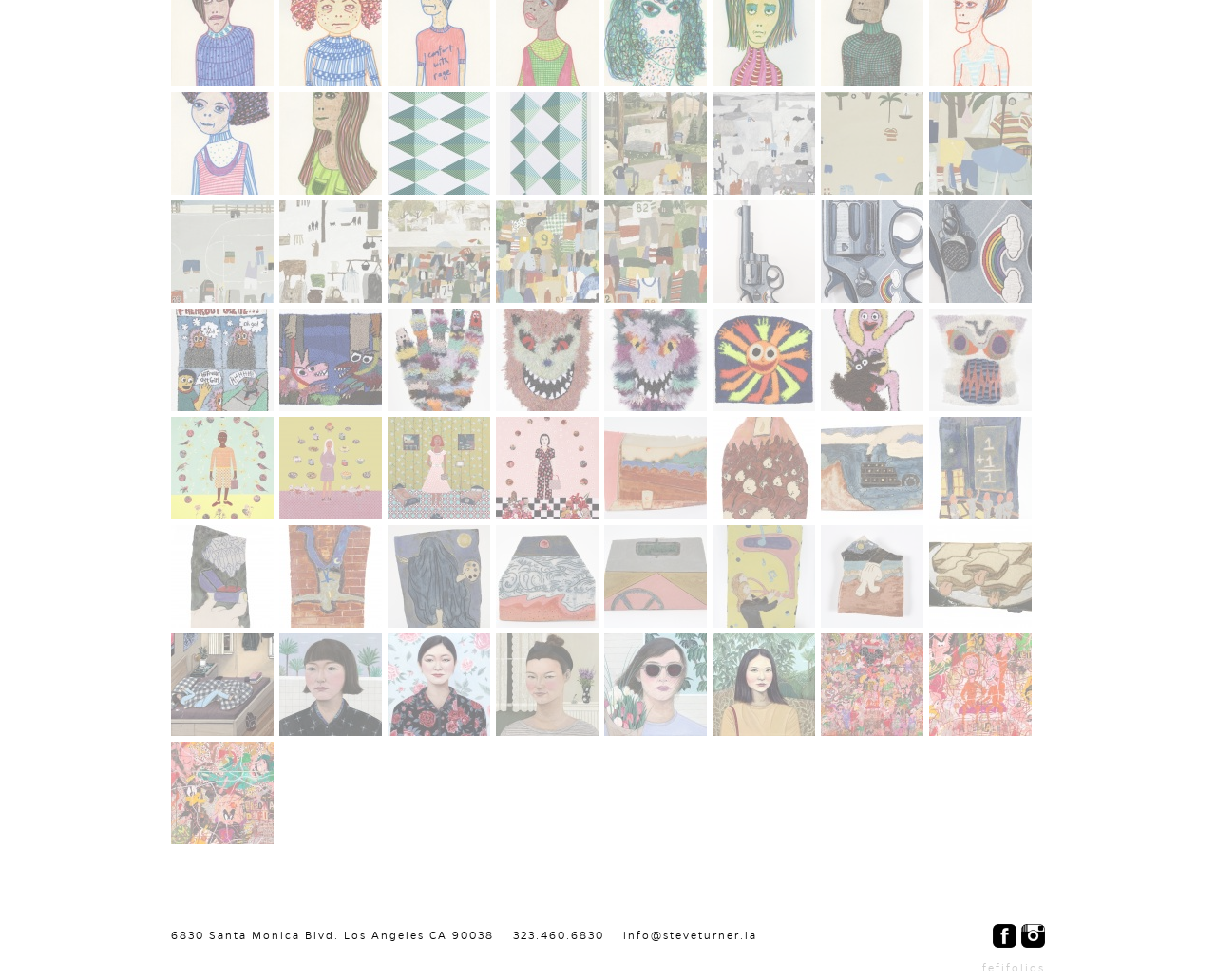Bounding box coordinates are to be given in the format (top-left x, top-left y, bottom-right x, bottom-right y). All values must be floating point numbers between 0 and 1. Provide the bounding box coordinate for the UI element described as: fefifolios

[0.808, 0.982, 0.859, 0.993]